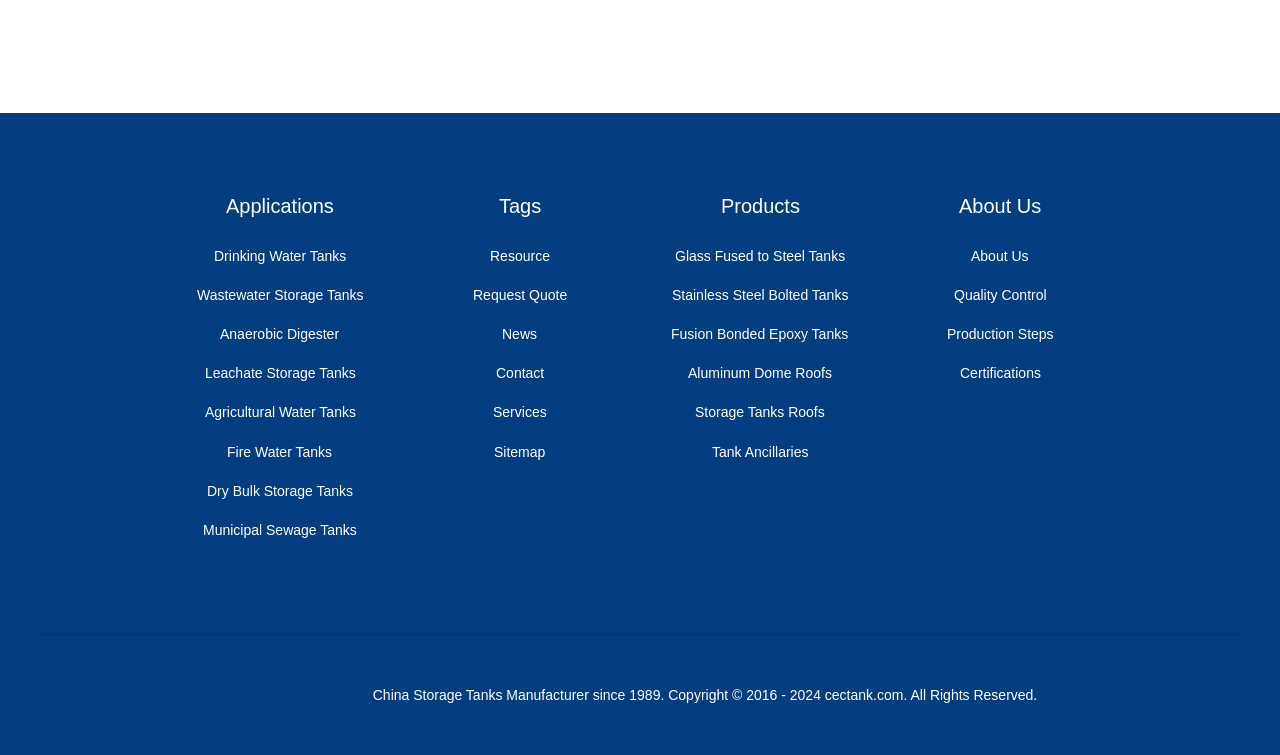Specify the bounding box coordinates for the region that must be clicked to perform the given instruction: "Learn about Glass Fused to Steel Tanks".

[0.527, 0.314, 0.66, 0.365]